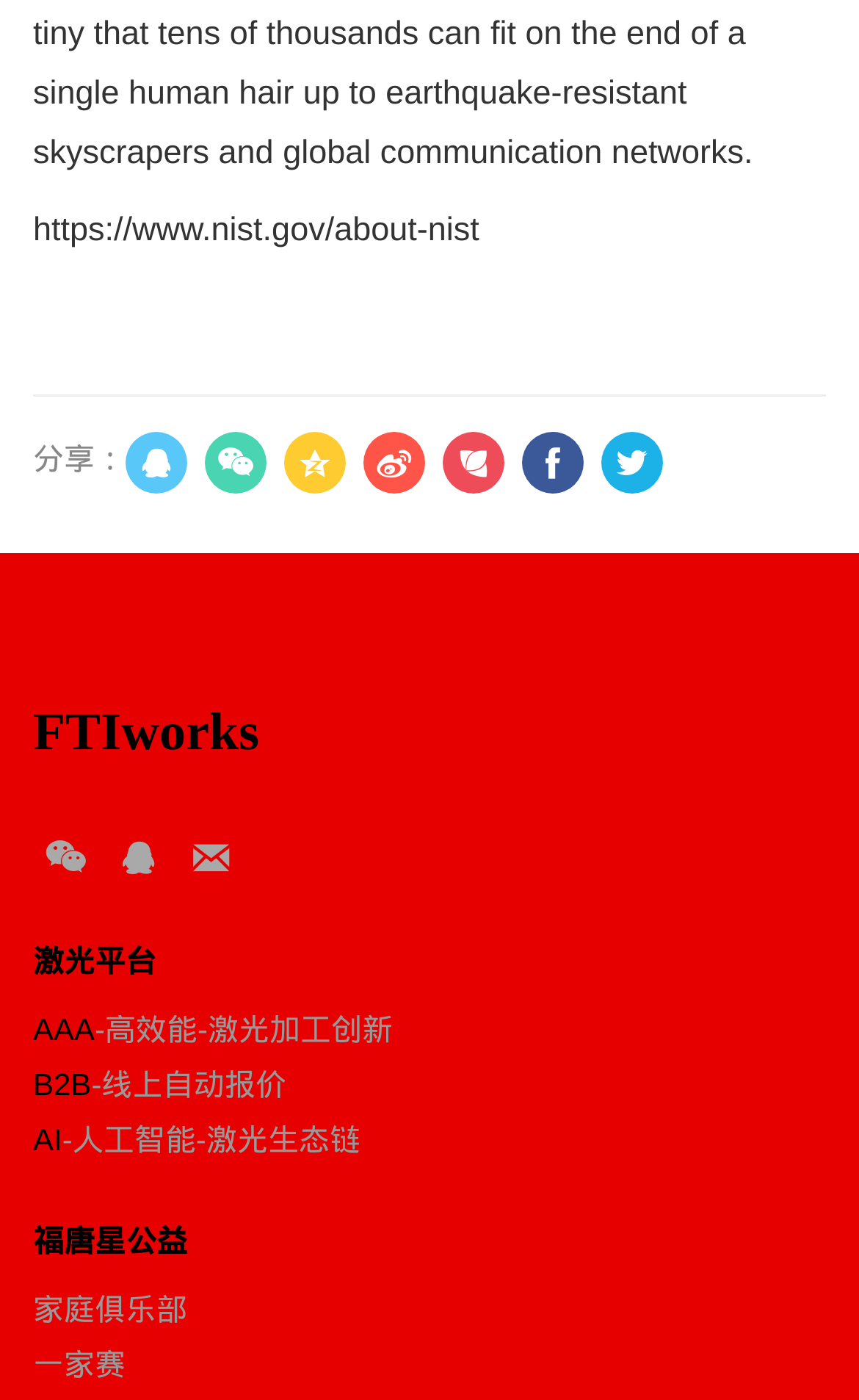How many links are there in the footer section?
Using the screenshot, give a one-word or short phrase answer.

5